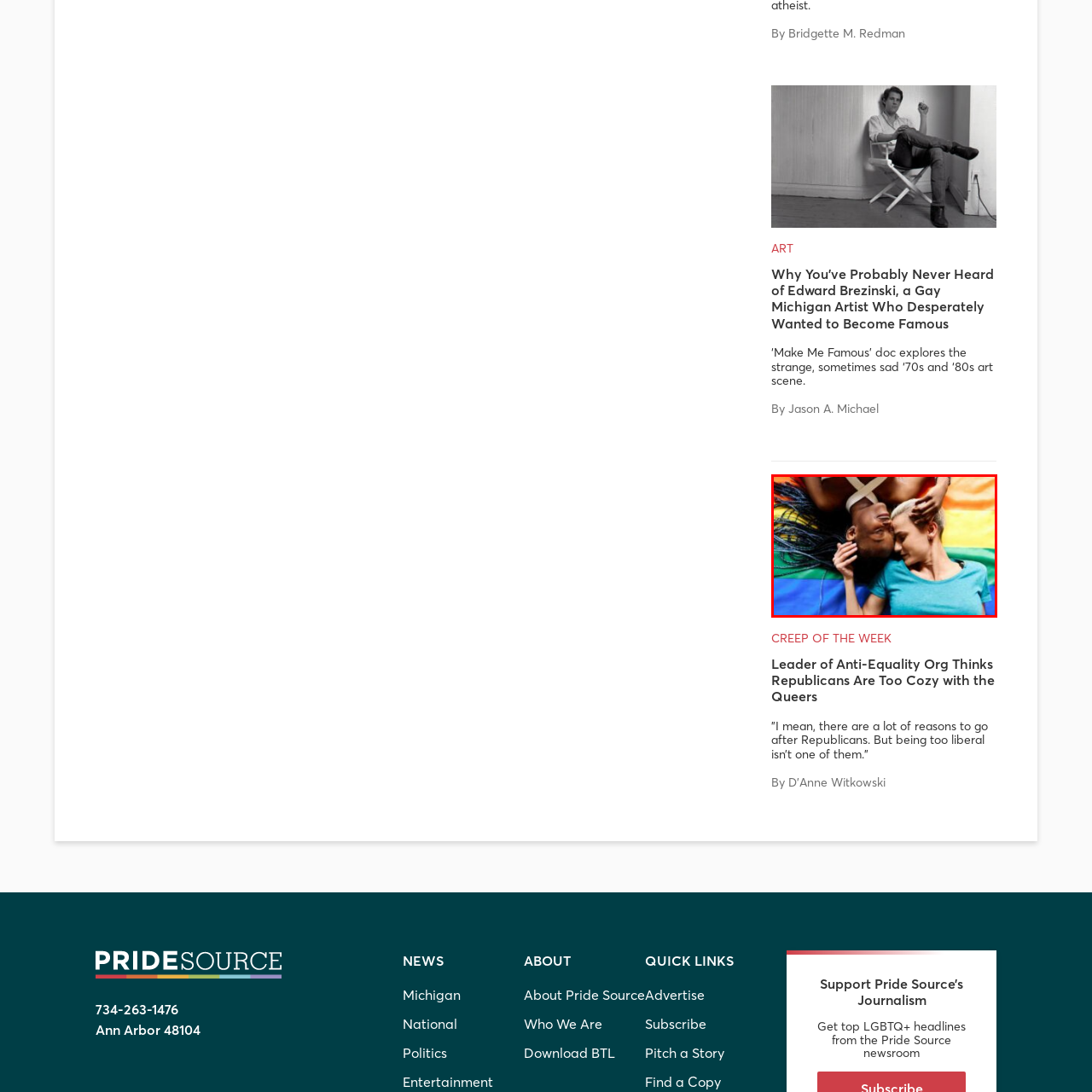Focus on the section marked by the red bounding box and reply with a single word or phrase: How many individuals are in the image?

Two